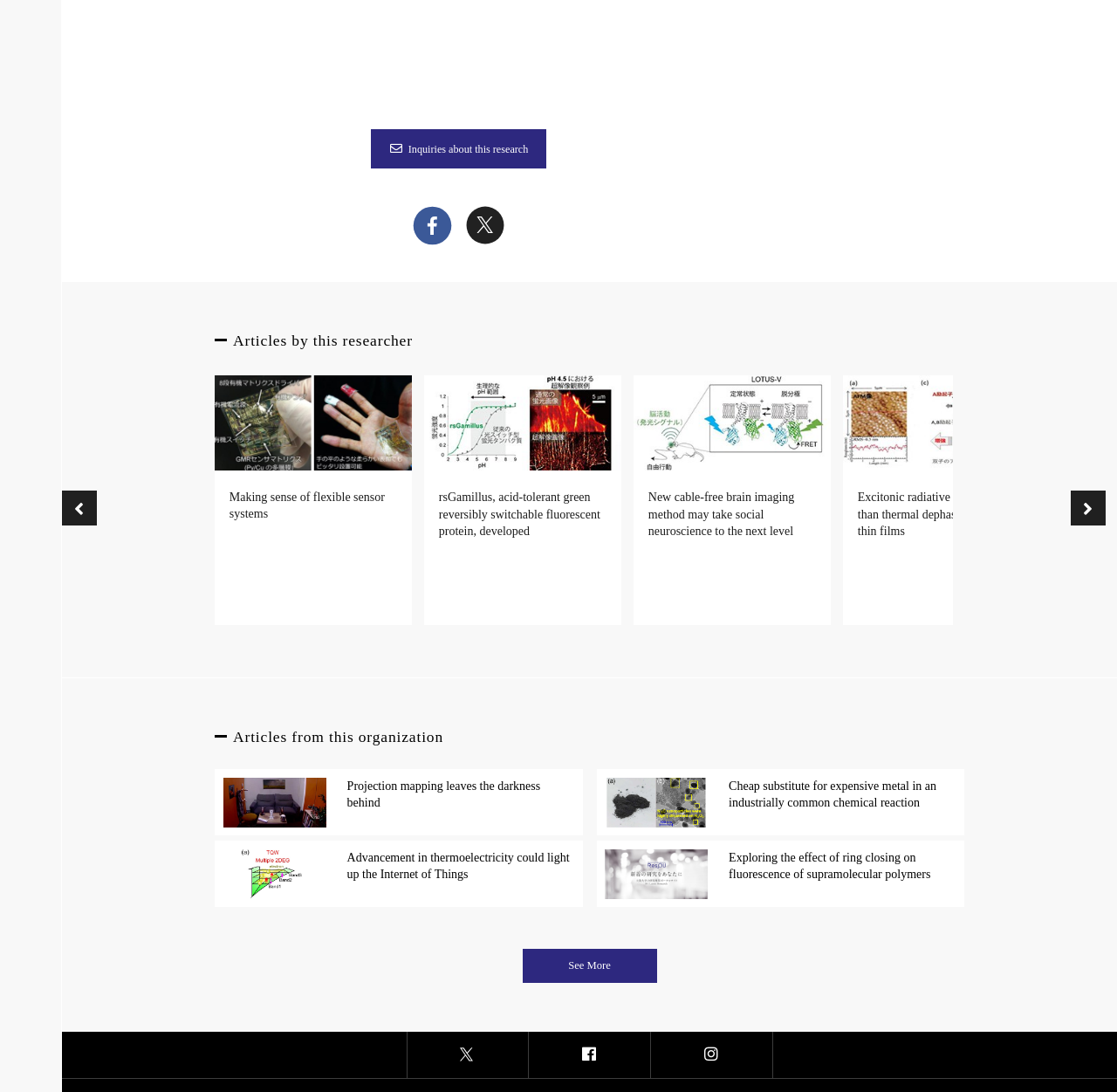Please specify the bounding box coordinates of the clickable section necessary to execute the following command: "View article 'Making sense of flexible sensor systems'".

[0.192, 0.344, 0.369, 0.572]